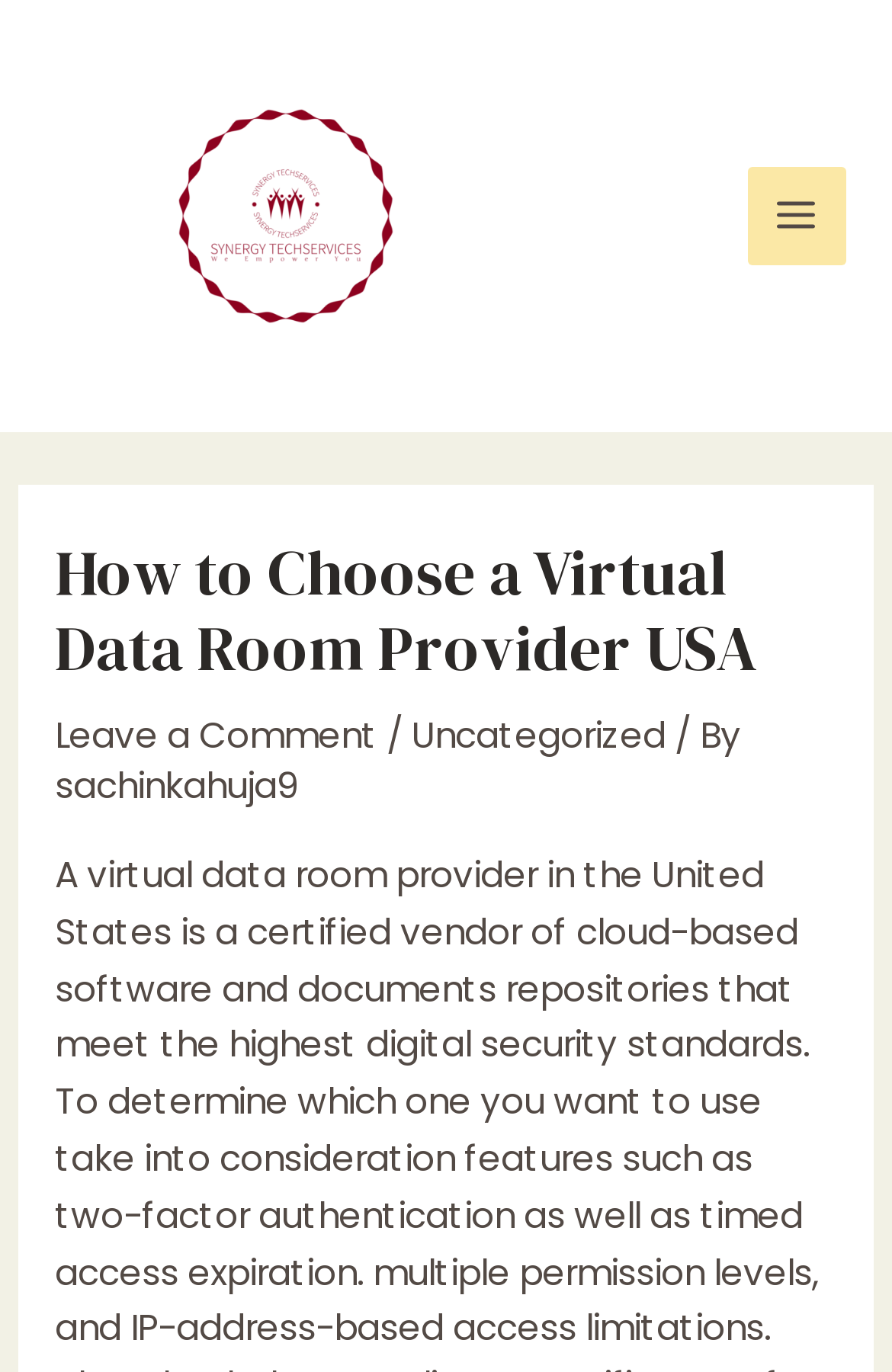What is the purpose of the button on the top right corner? Look at the image and give a one-word or short phrase answer.

Main Menu